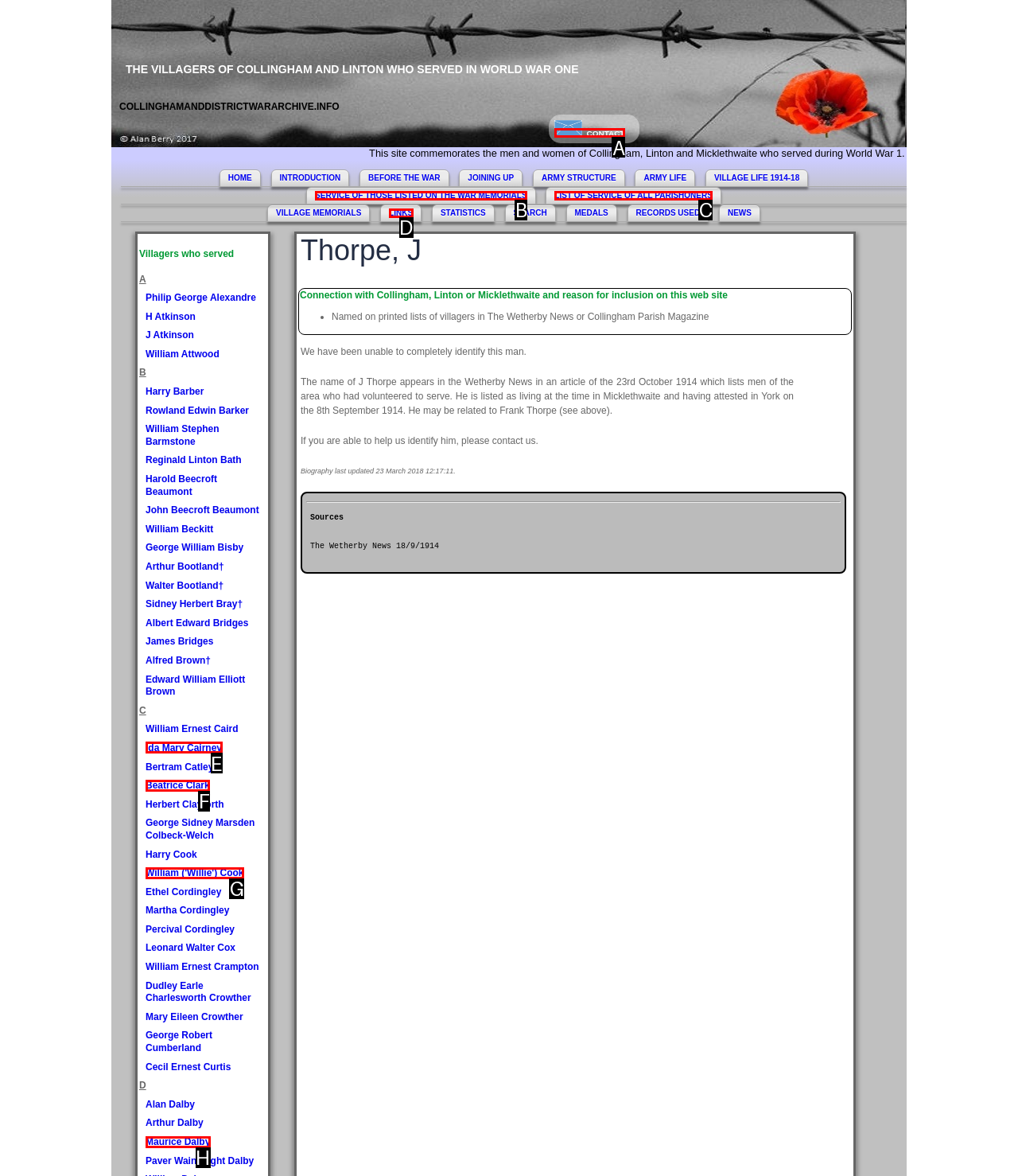Determine the letter of the UI element that you need to click to perform the task: Click on CONTACT.
Provide your answer with the appropriate option's letter.

A